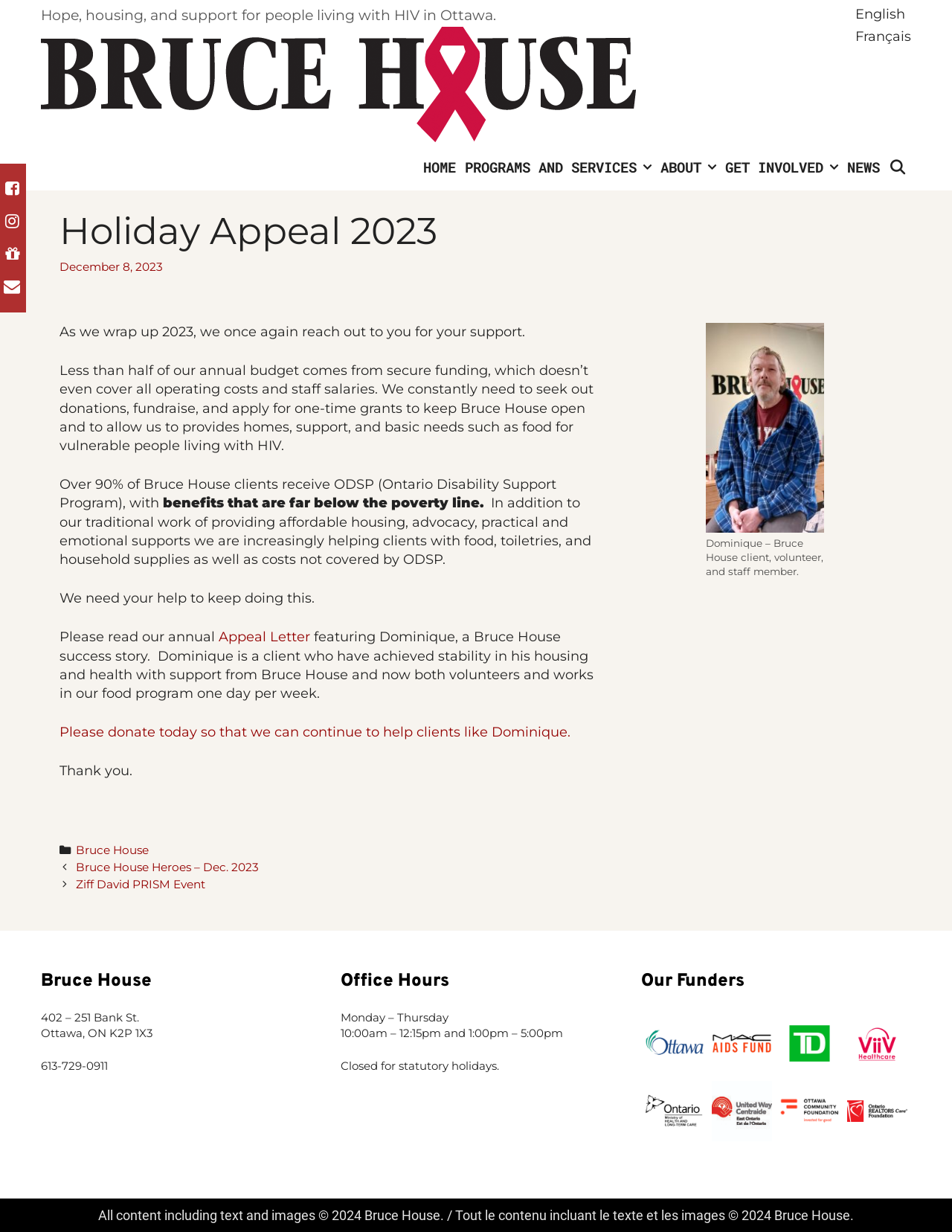Please identify the bounding box coordinates of the clickable area that will allow you to execute the instruction: "Read the 'Holiday Appeal 2023' article".

[0.062, 0.169, 0.938, 0.224]